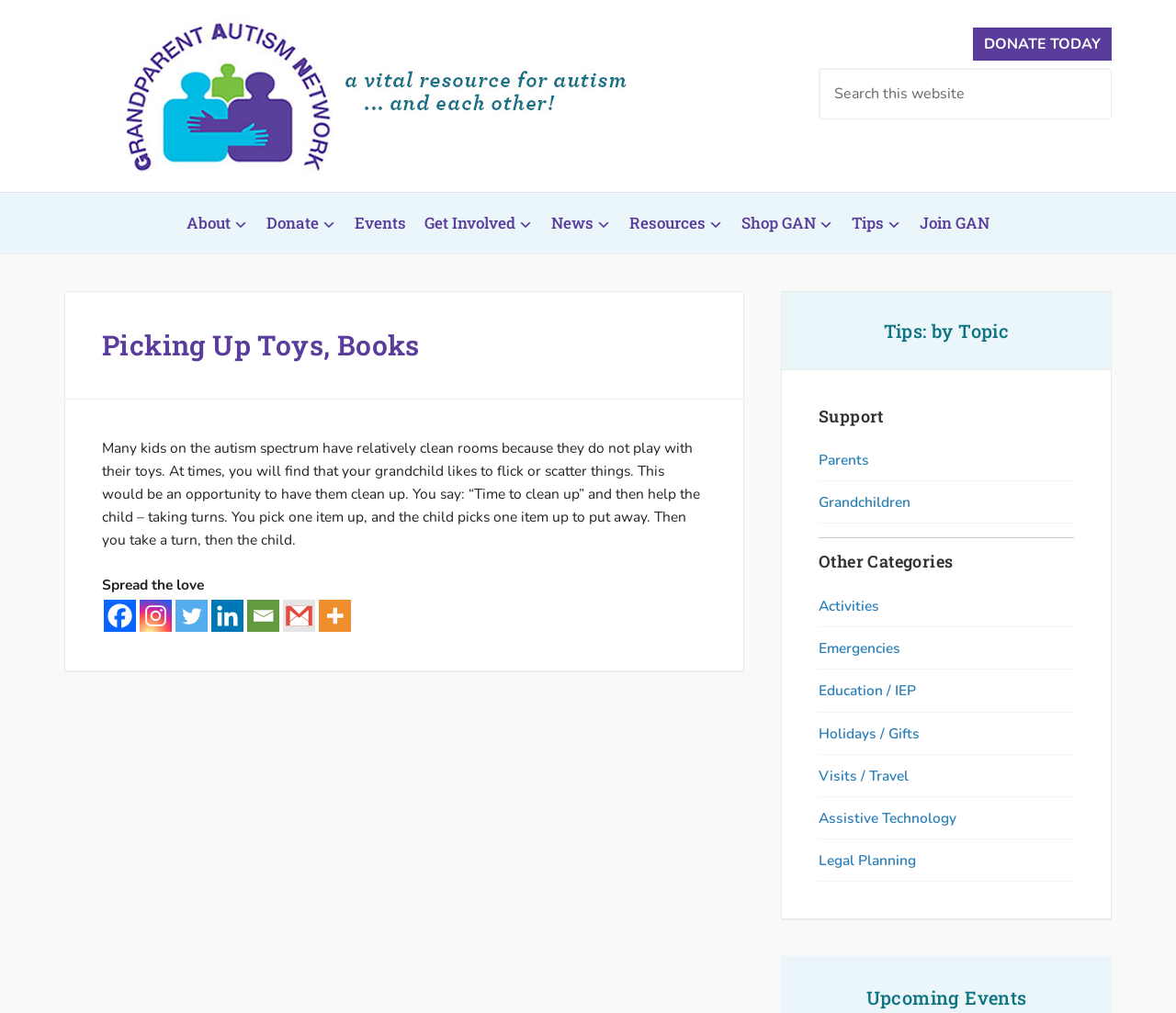What is the purpose of the 'Search this website' box?
Refer to the screenshot and deliver a thorough answer to the question presented.

I found the answer by looking at the top-right corner of the webpage, where there is a search box with a label 'Search this website'. This suggests that the purpose of the box is to search the website.